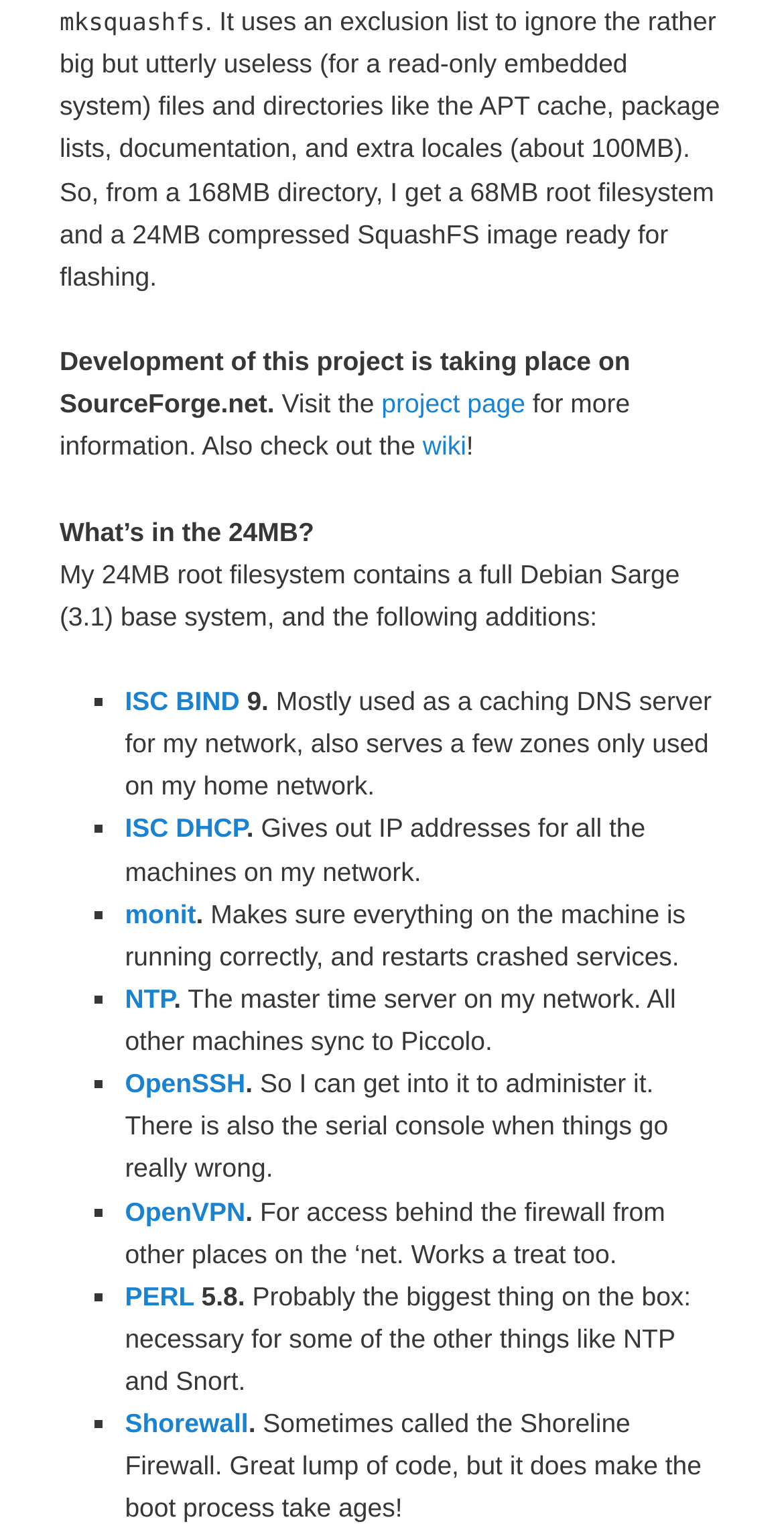Determine the bounding box for the UI element as described: "find a reseller". The coordinates should be represented as four float numbers between 0 and 1, formatted as [left, top, right, bottom].

None